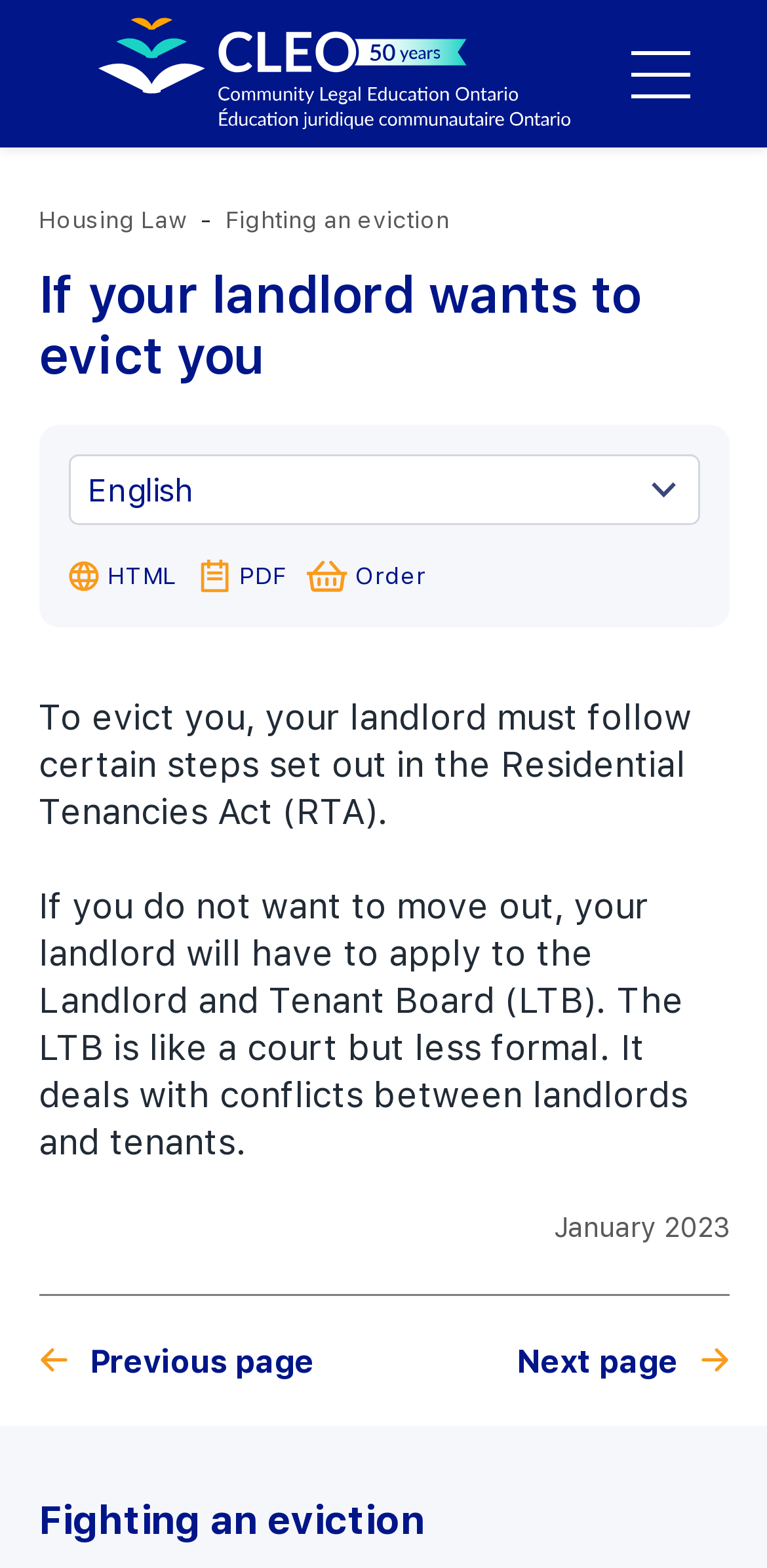Please specify the bounding box coordinates of the region to click in order to perform the following instruction: "Download the HTML version".

[0.088, 0.358, 0.229, 0.378]